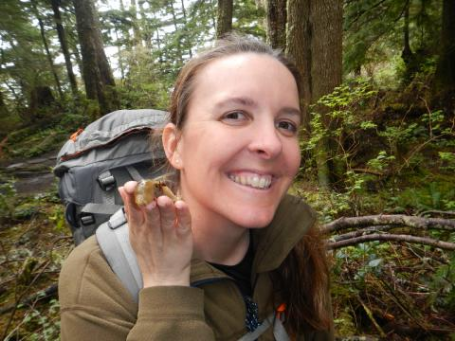Formulate a detailed description of the image content.

In a lush, green setting typical of the Olympic National Park, a smiling guide named Carolyn is pictured with a banana slug perched playfully on her hand. Dressed in a cozy, earthy-toned fleece jacket and sporting a vibrant backpack, she radiates enthusiasm and a deep connection with nature. The background features towering trees and rich underbrush, embodying the thriving ecosystem of the park. Carolyn's cheerful demeanor and engagement with the slug highlight her passion for wildlife and her commitment to fostering appreciation for the natural world among outdoor enthusiasts. This image captures a moment of joy, inviting viewers to explore and connect with the beauty of the Olympic Peninsula.